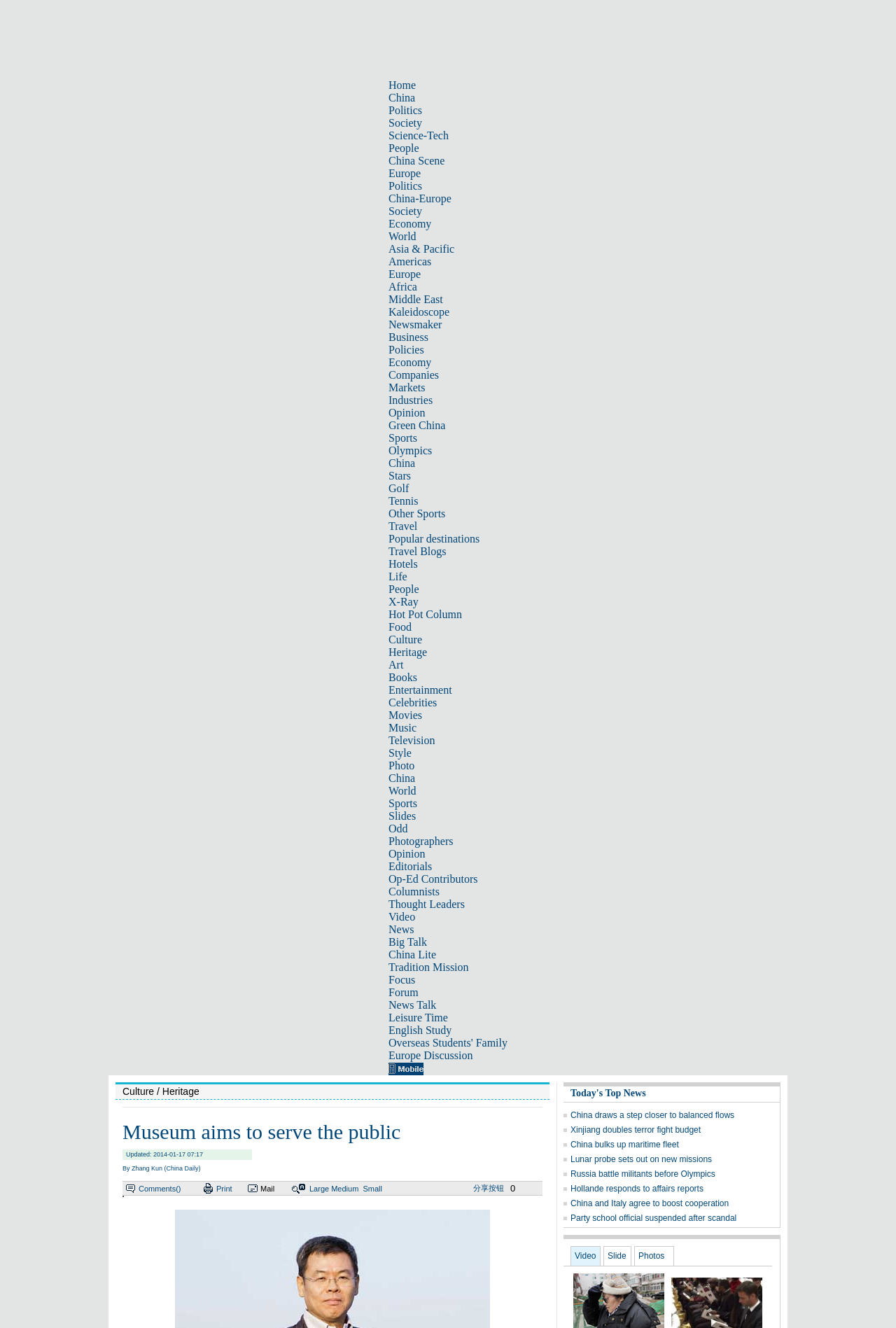Please provide a one-word or short phrase answer to the question:
What is the name of the museum?

Not mentioned